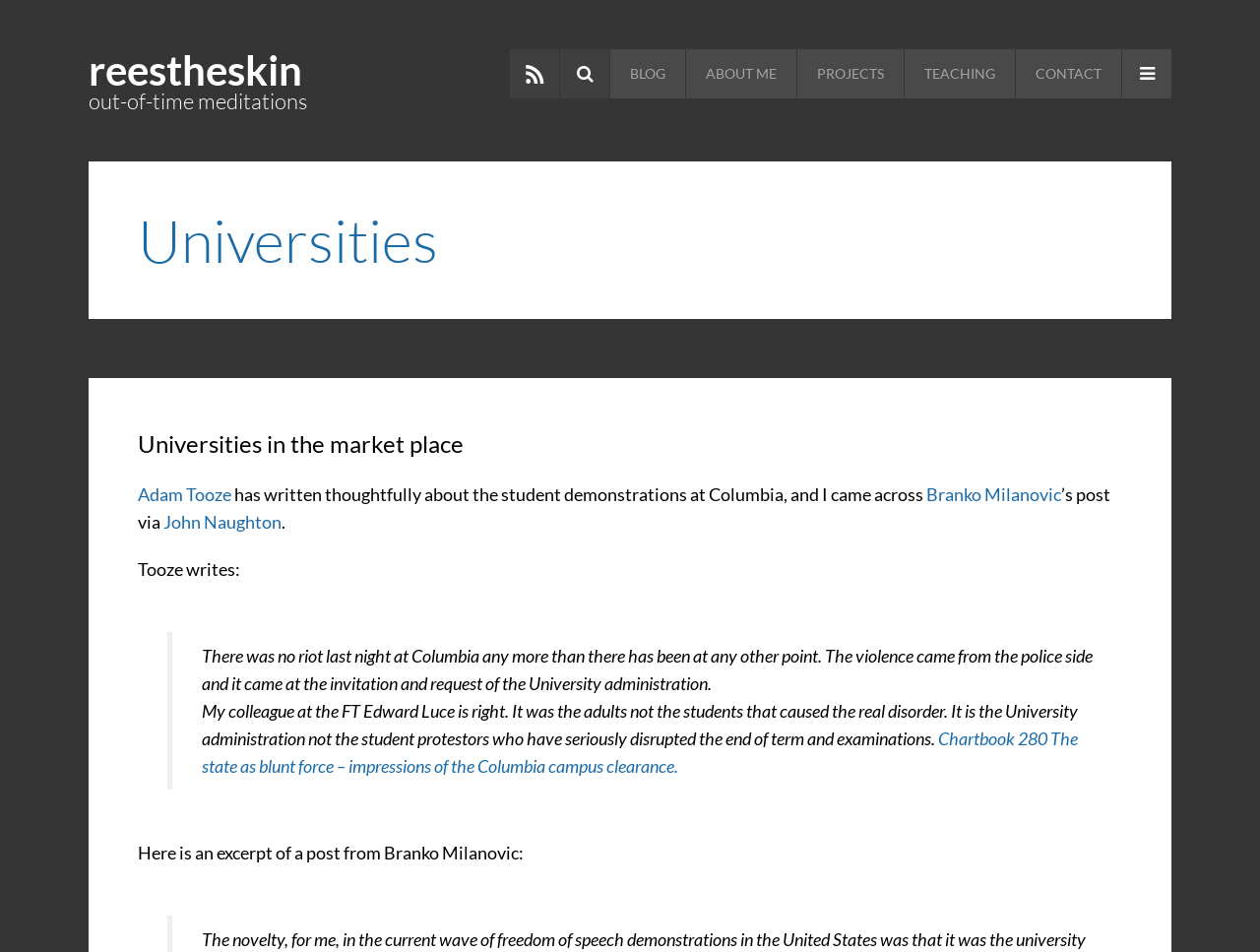Given the description of a UI element: "Contact", identify the bounding box coordinates of the matching element in the webpage screenshot.

[0.806, 0.052, 0.89, 0.103]